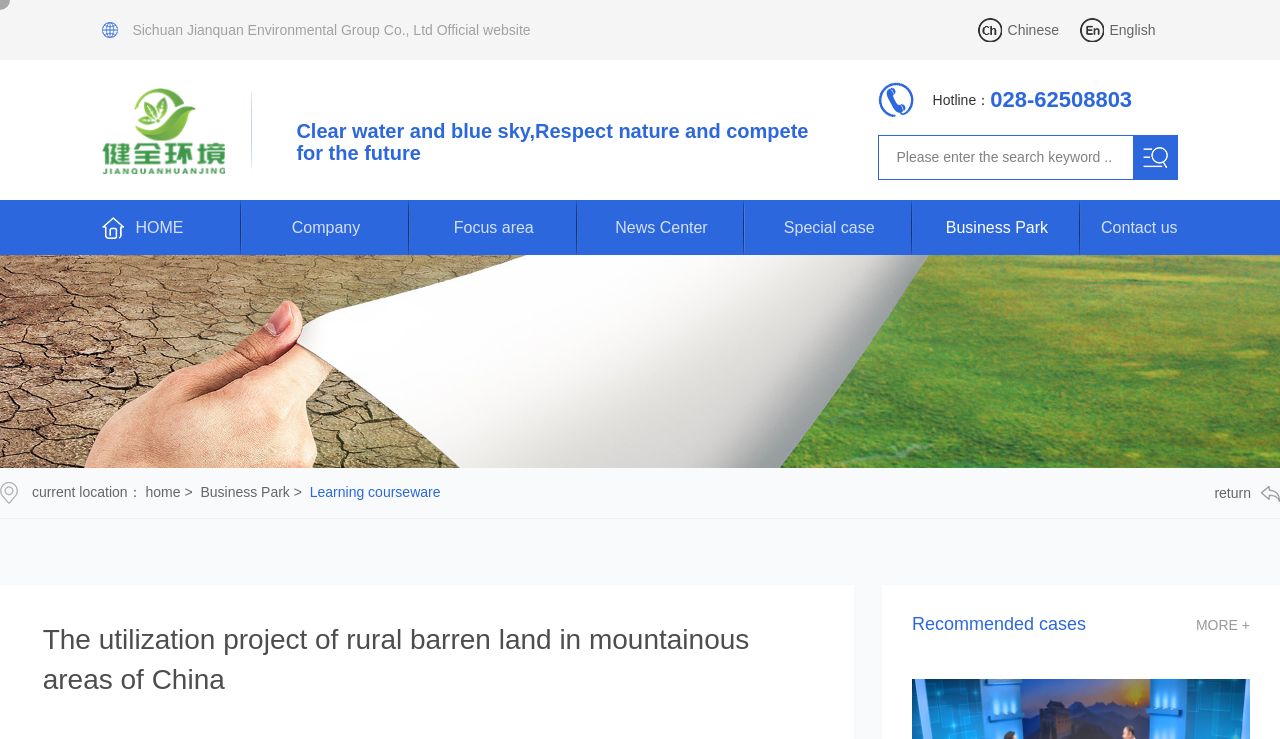Describe the webpage meticulously, covering all significant aspects.

This webpage is the official website of Sichuan Jianquan Environmental Group Co., Ltd. At the top, there is a horizontal navigation bar with links to the Chinese and English versions of the website. Below this, the company's name is displayed prominently, accompanied by a logo image. 

To the right of the company name, there is a heading that reads "Clear water and blue sky, Respect nature and compete for the future". Below this, there is a hotline number and a search bar with a button. 

On the left side of the page, there is a vertical navigation menu with links to various sections of the website, including HOME, Company, Focus area, News Center, Special case, Business Park, and Contact us. 

At the bottom of the page, there is a section that displays the current location, with links to the Business Park and Learning courseware. There is also a "return" button with an arrow icon. 

The main content of the page is divided into two sections. The top section has a heading that reads "The utilization project of rural barren land in mountainous areas of China". The bottom section has a heading that reads "Recommended cases MORE +", with links to view more recommended cases.